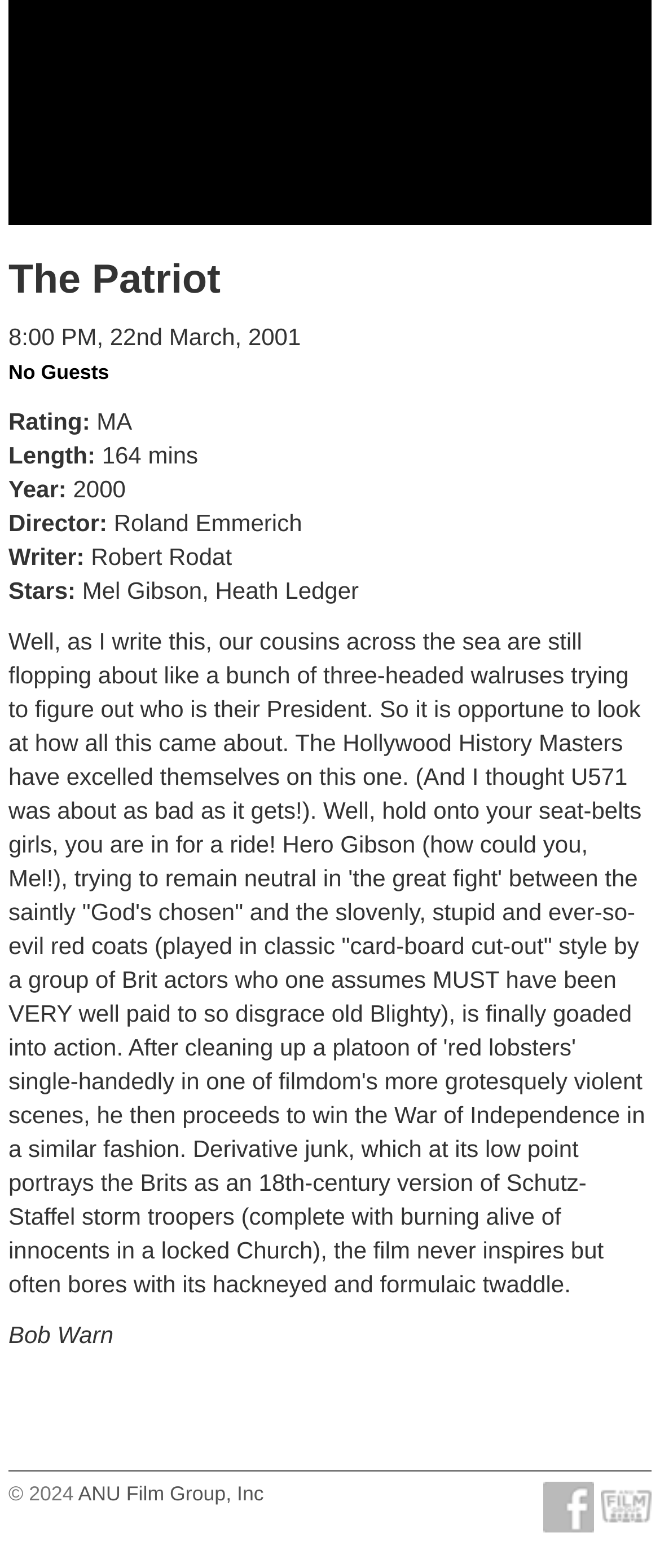Identify the bounding box of the HTML element described as: "ANU Film Group, Inc".

[0.118, 0.945, 0.4, 0.96]